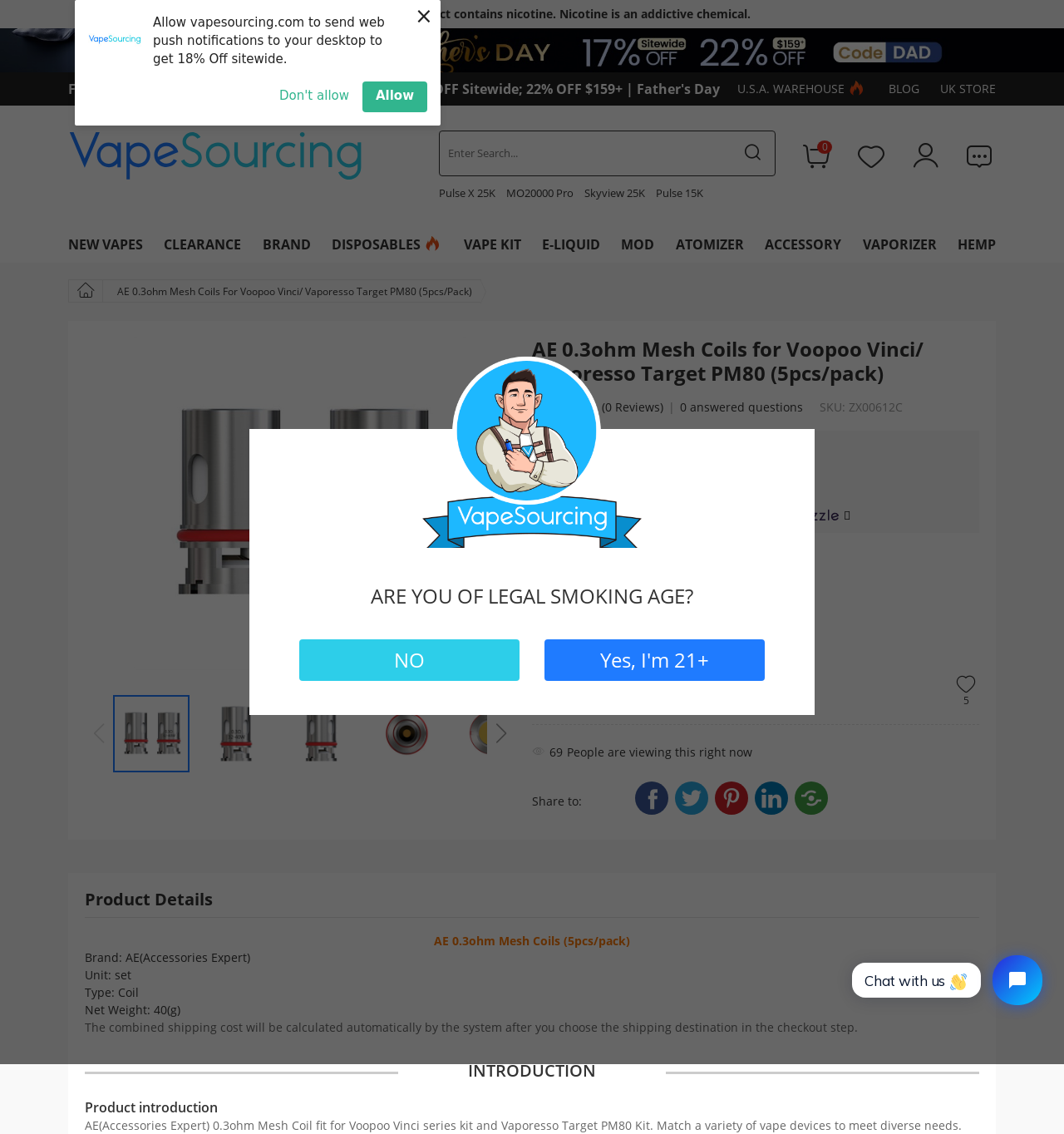Please answer the following question as detailed as possible based on the image: 
What is the price of this product?

The price of this product is not explicitly specified on the webpage. However, there is an option to pay in 4 interest-free payments of $1.75 with Sezzle, which implies that the total price of the product is $7.00.